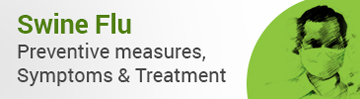Please provide a comprehensive response to the question based on the details in the image: What is the dominant color scheme of the banner?

The dominant color scheme of the banner is a combination of vibrant green and a lighter background, which draws attention to the importance of understanding and combating swine flu, as stated in the caption.